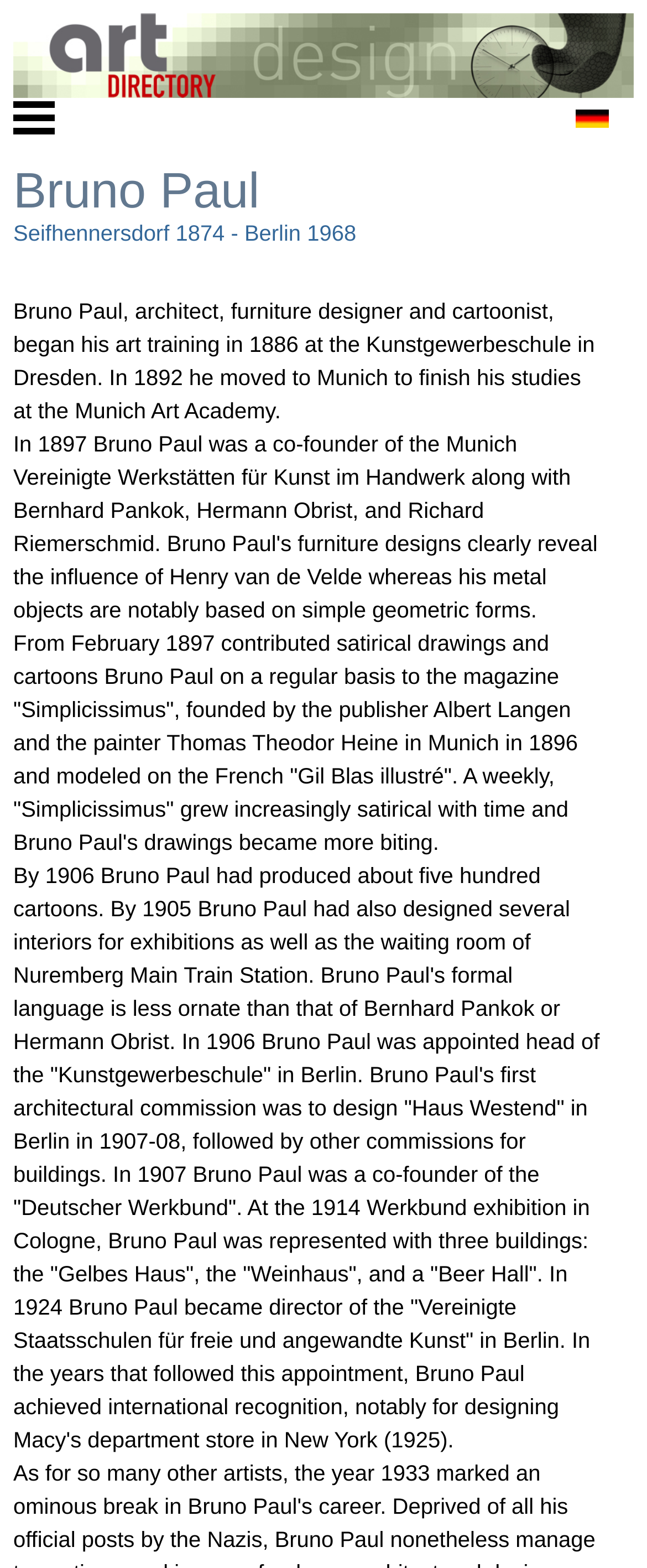Carefully observe the image and respond to the question with a detailed answer:
What department store did Bruno Paul design in New York?

Based on the webpage content, Bruno Paul designed Macy's department store in New York in 1925. This information is obtained from the static text element that describes Bruno Paul's international recognition and achievements.